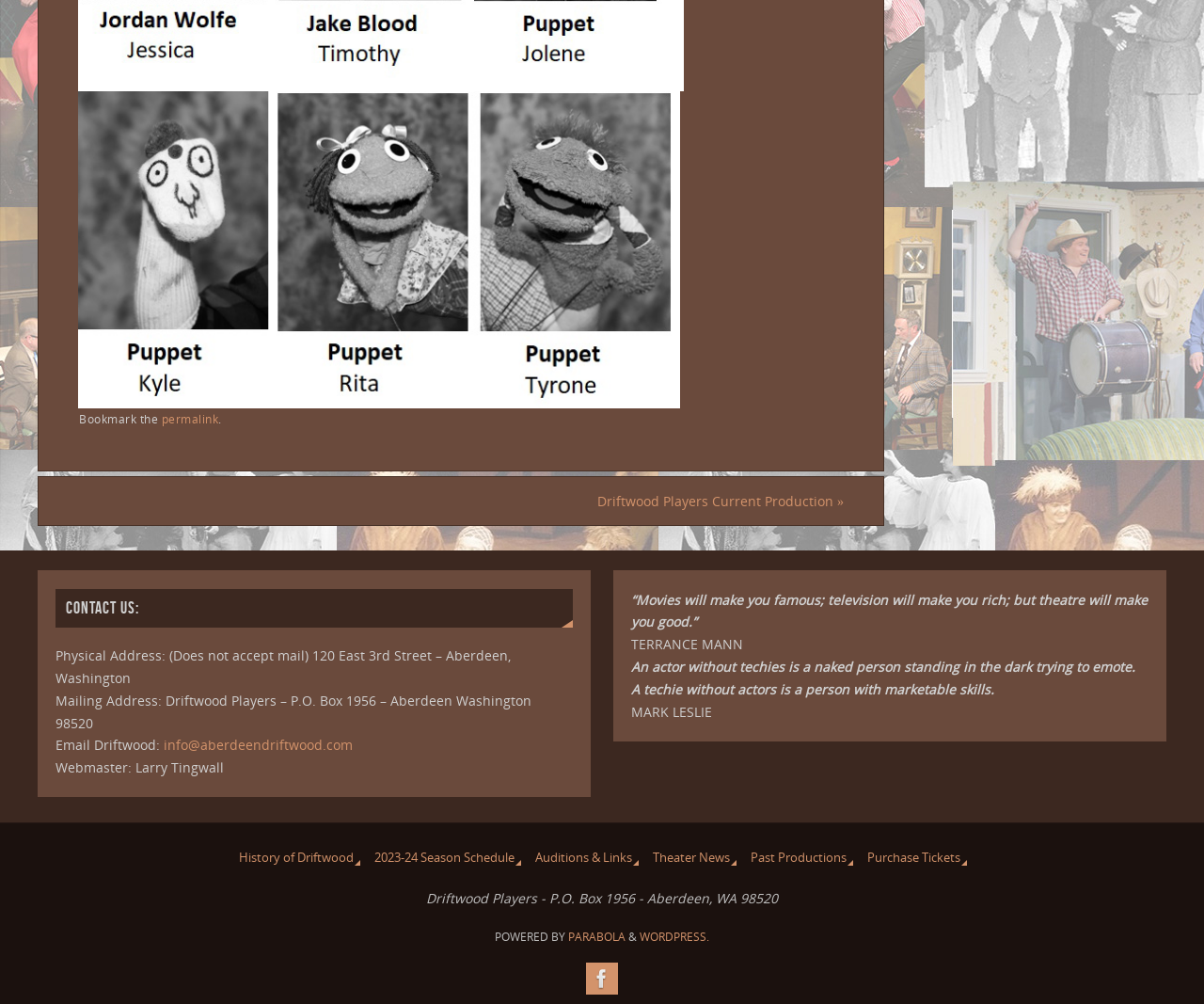Determine the bounding box coordinates of the clickable area required to perform the following instruction: "Purchase Tickets". The coordinates should be represented as four float numbers between 0 and 1: [left, top, right, bottom].

[0.72, 0.841, 0.803, 0.862]